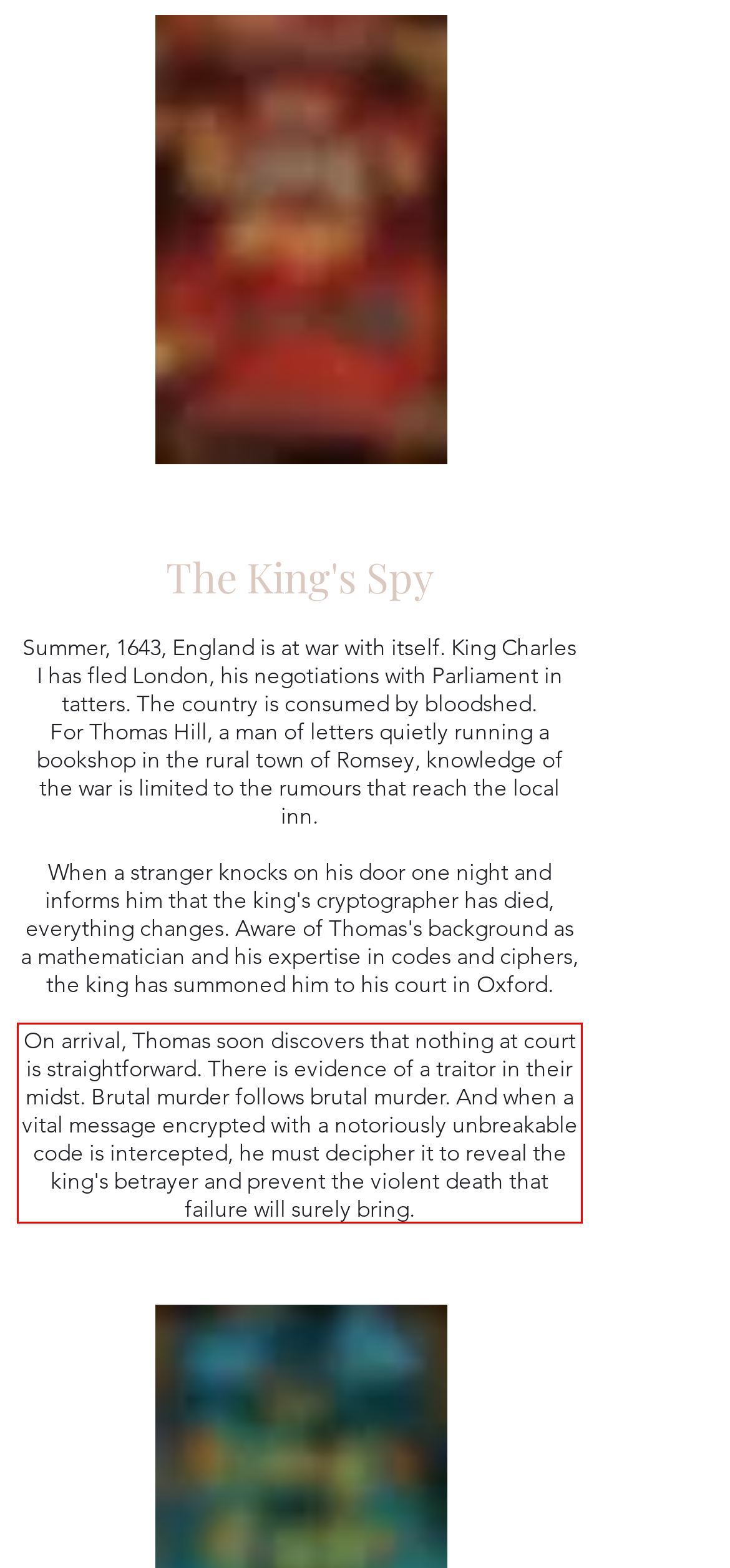The screenshot you have been given contains a UI element surrounded by a red rectangle. Use OCR to read and extract the text inside this red rectangle.

On arrival, Thomas soon discovers that nothing at court is straightforward. There is evidence of a traitor in their midst. Brutal murder follows brutal murder. And when a vital message encrypted with a notoriously unbreakable code is intercepted, he must decipher it to reveal the king's betrayer and prevent the violent death that failure will surely bring.